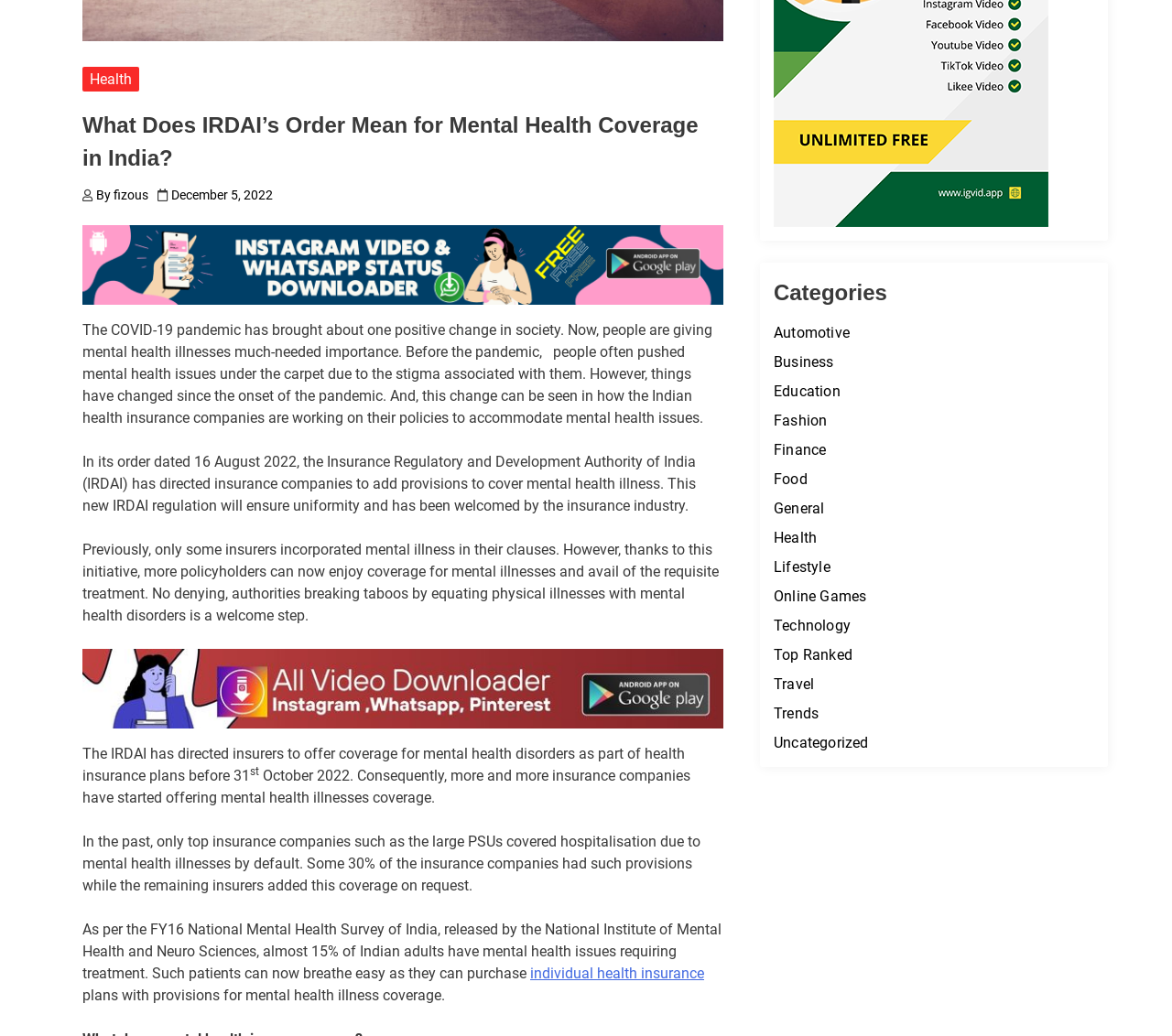What percentage of Indian adults have mental health issues? Using the information from the screenshot, answer with a single word or phrase.

15%